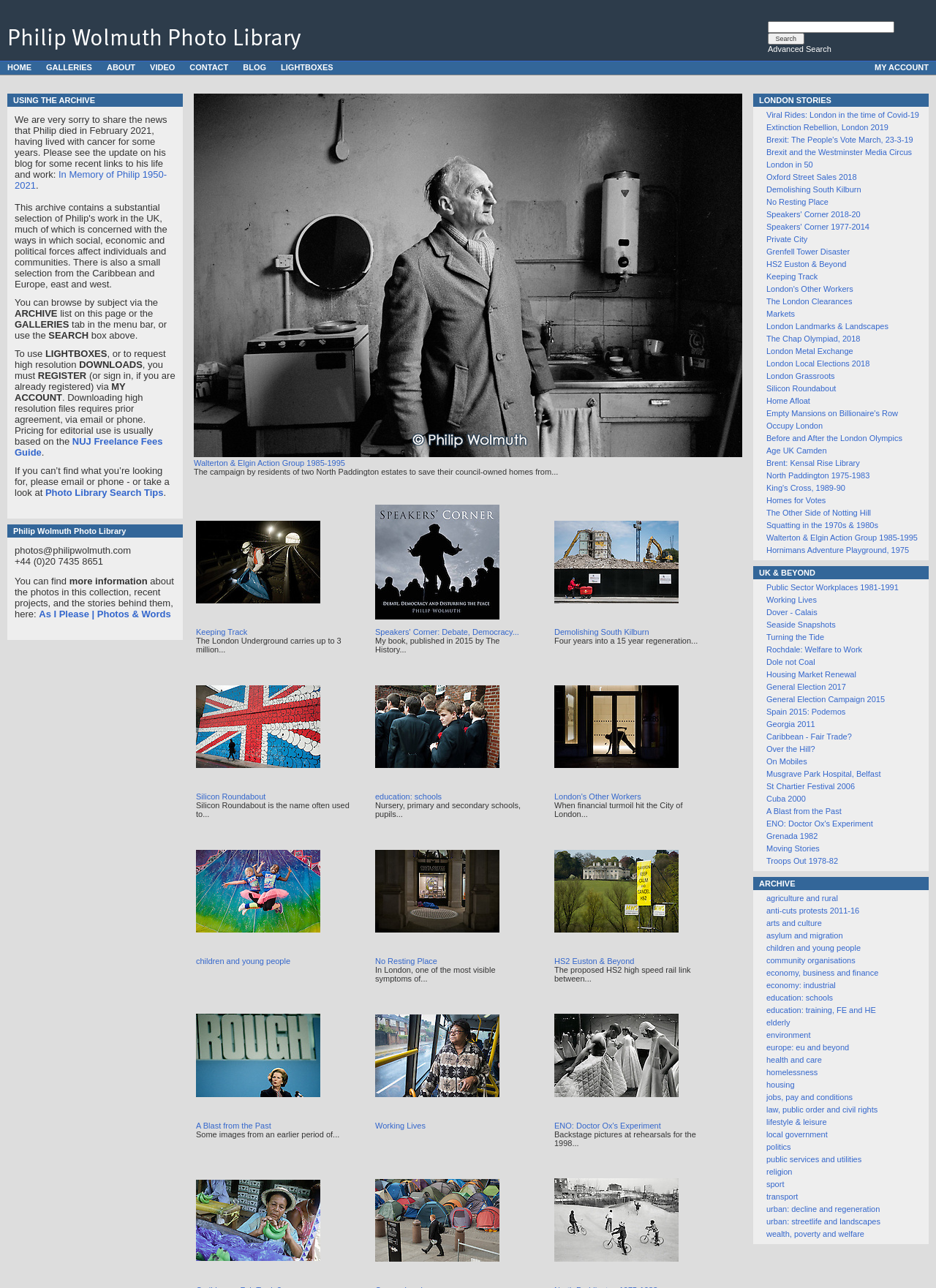Find the bounding box coordinates for the area that should be clicked to accomplish the instruction: "Read about the photo library".

[0.016, 0.409, 0.135, 0.416]